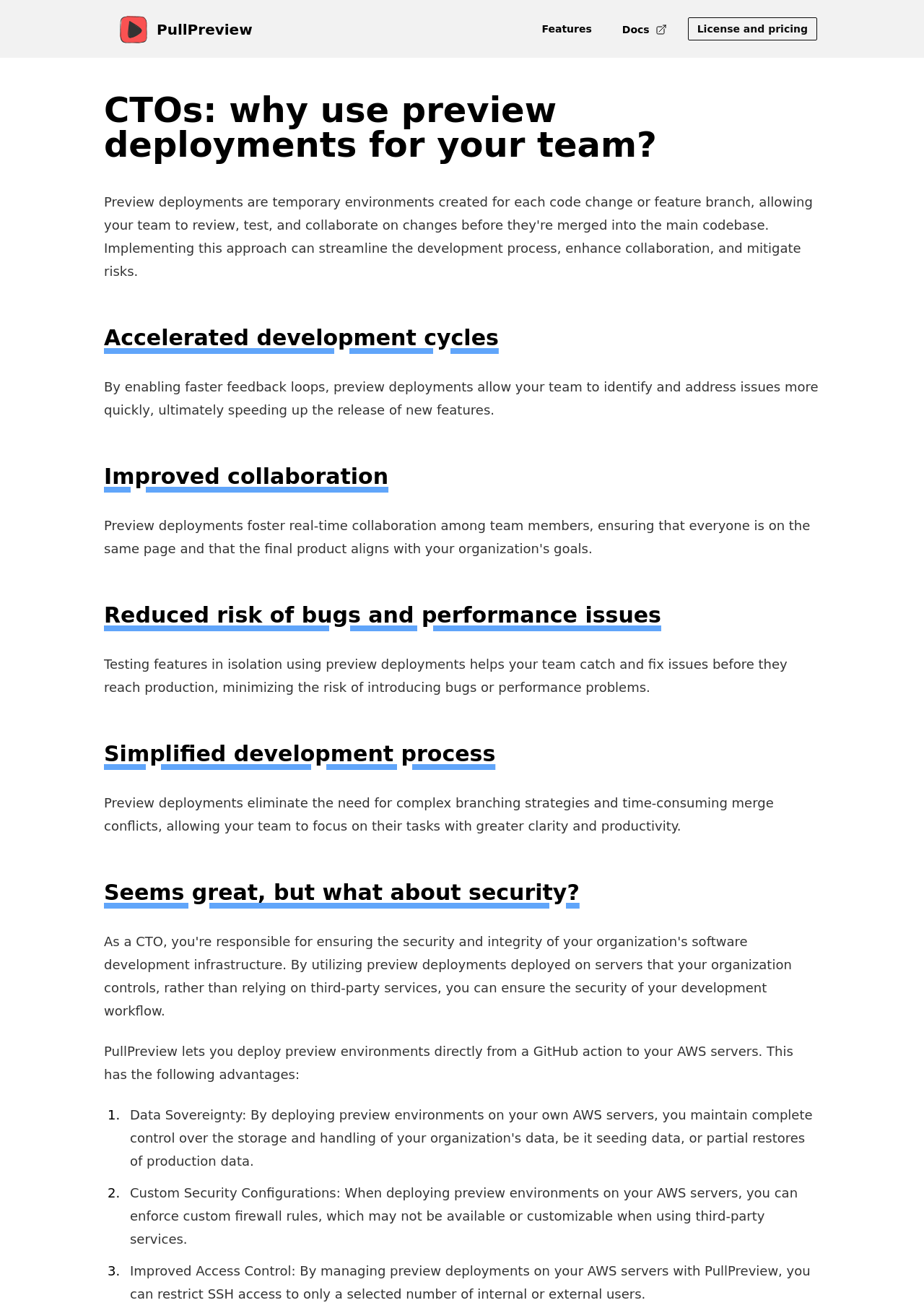Identify and extract the heading text of the webpage.

CTOs: why use preview deployments for your team?